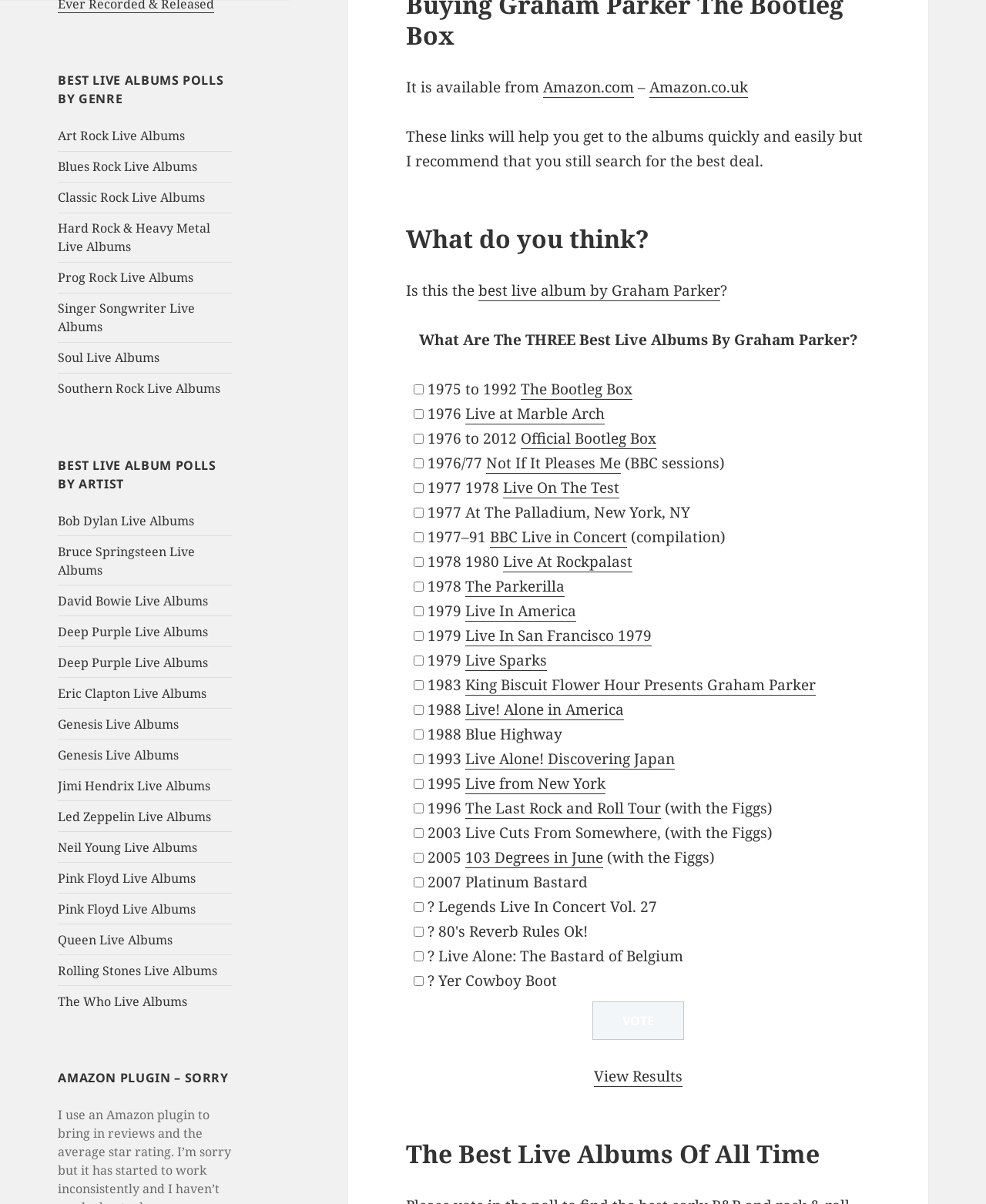Can you find the bounding box coordinates for the element that needs to be clicked to execute this instruction: "Click on the 'Art Rock Live Albums' link"? The coordinates should be given as four float numbers between 0 and 1, i.e., [left, top, right, bottom].

[0.059, 0.106, 0.188, 0.12]